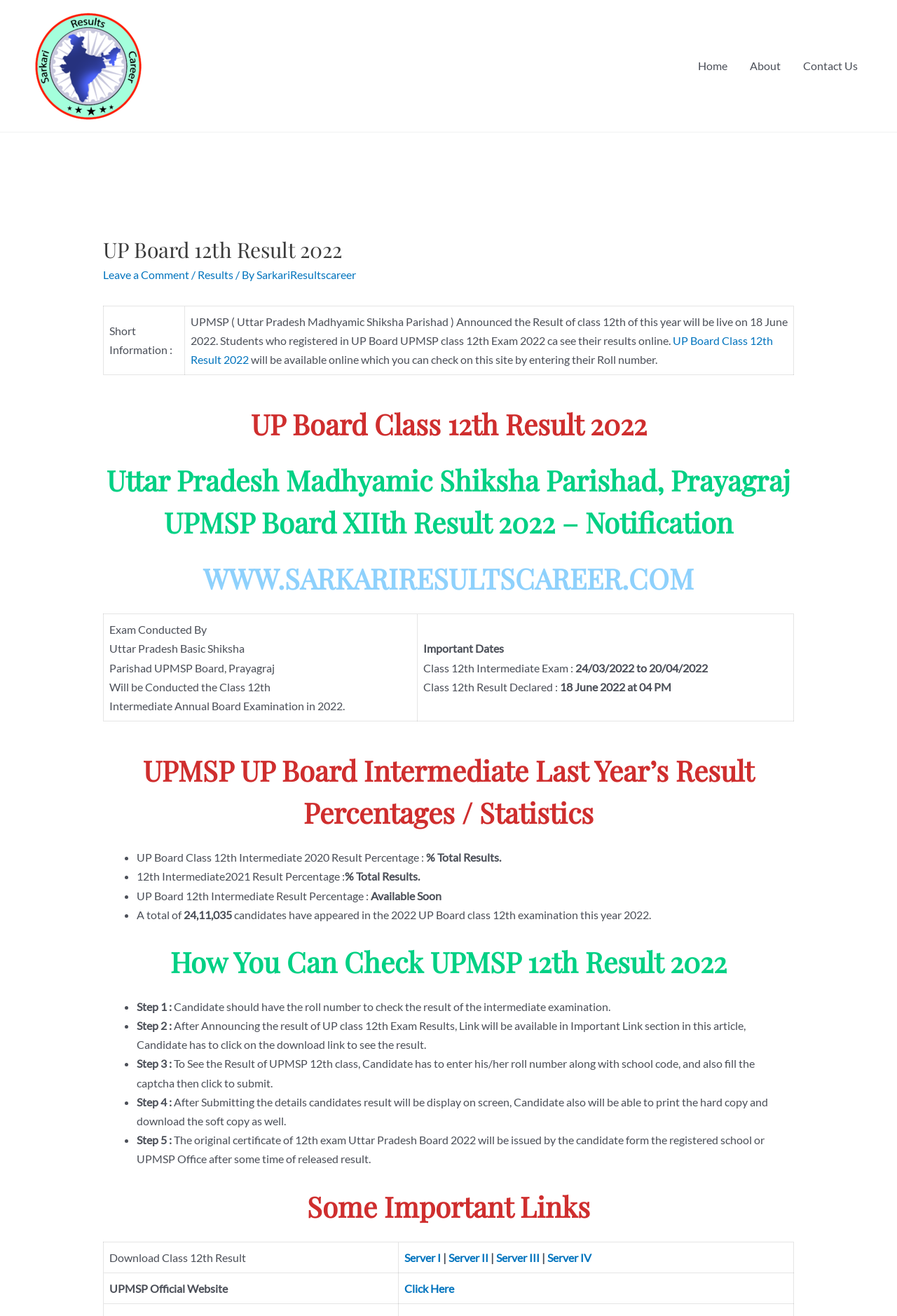Please find the bounding box for the UI component described as follows: "Server I".

[0.451, 0.95, 0.491, 0.96]